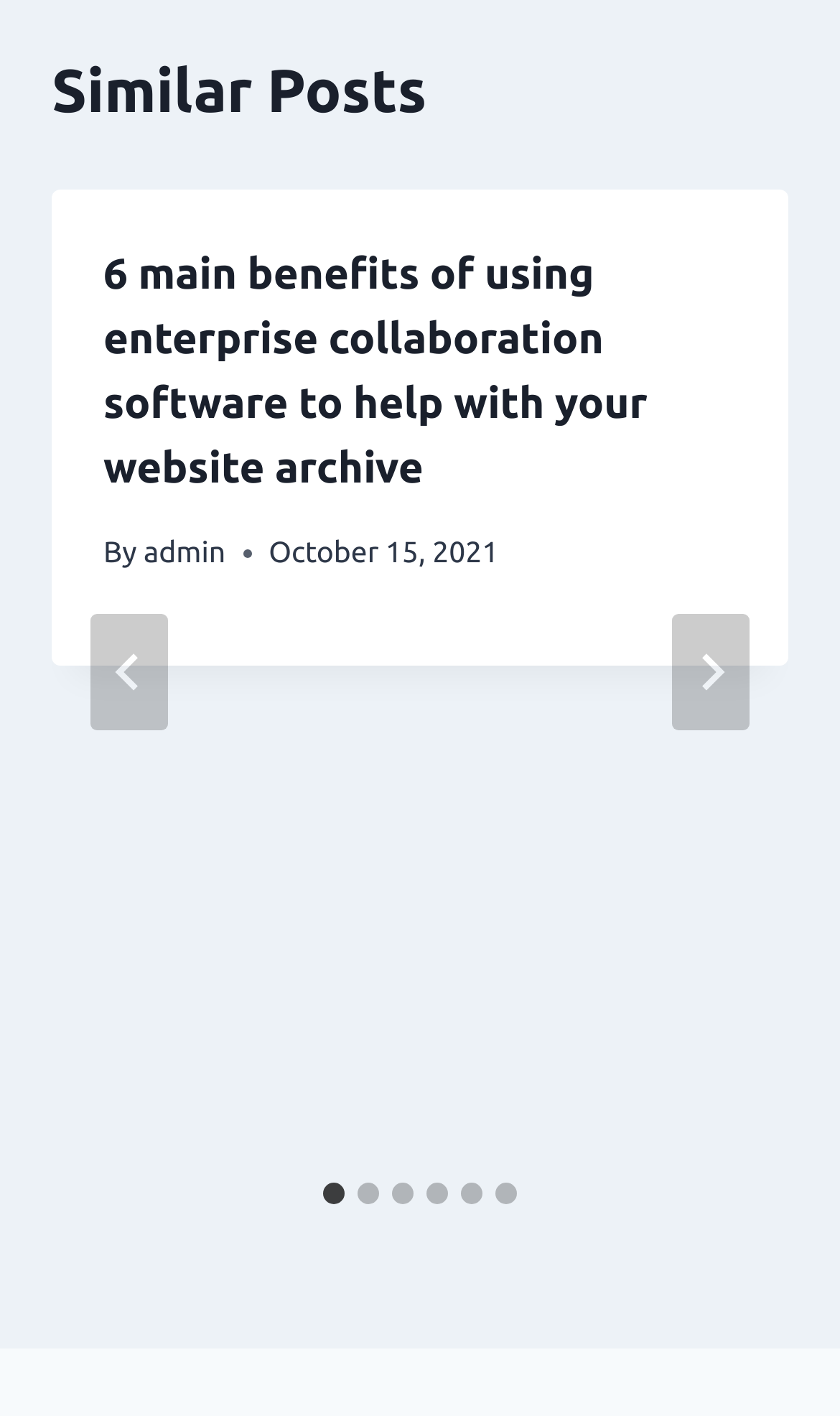Based on the element description, predict the bounding box coordinates (top-left x, top-left y, bottom-right x, bottom-right y) for the UI element in the screenshot: parent_node: الاسم* name="author" placeholder="الاسم*"

None